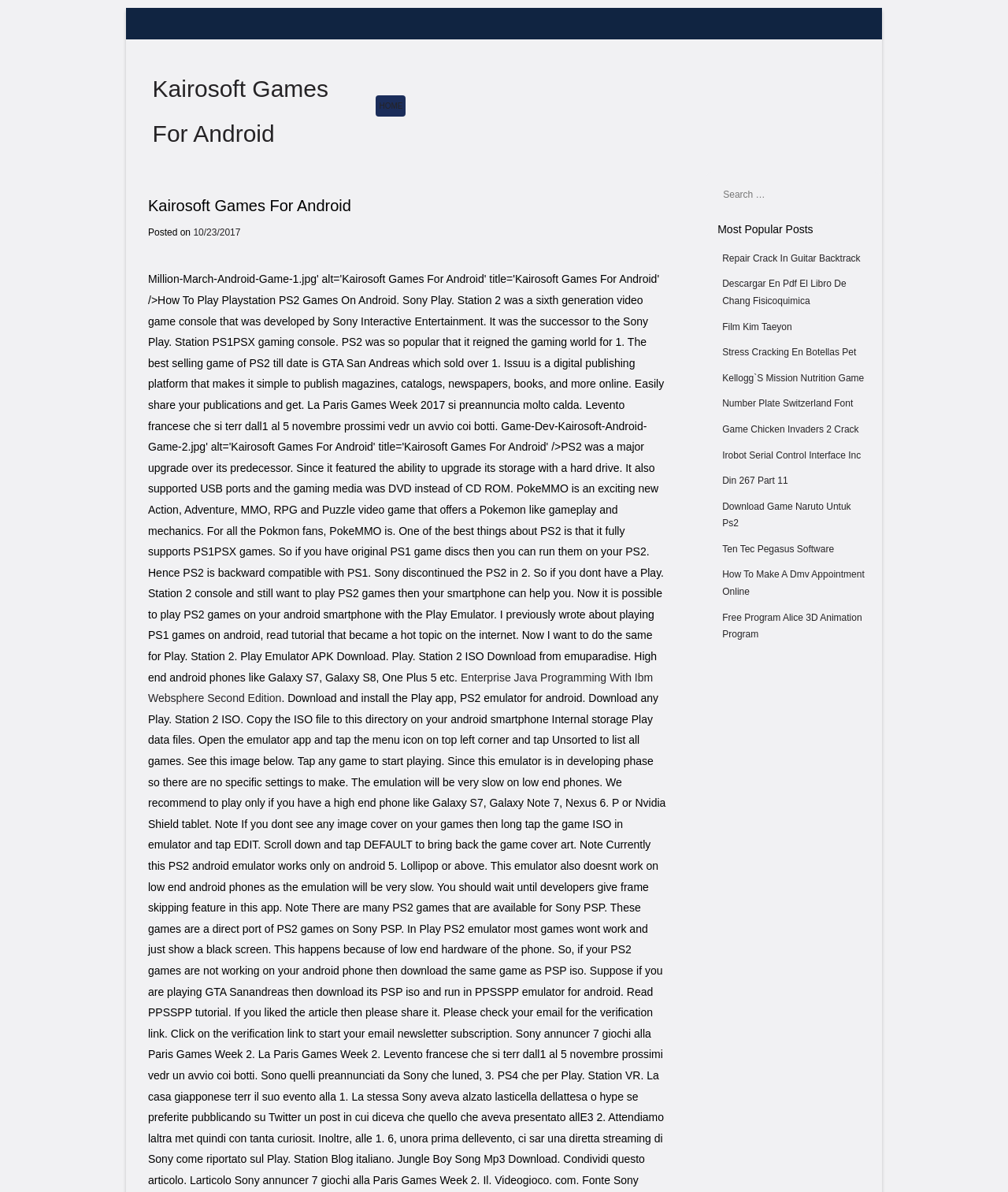Find the bounding box coordinates of the element I should click to carry out the following instruction: "Search for Kairosoft games".

[0.712, 0.154, 0.862, 0.173]